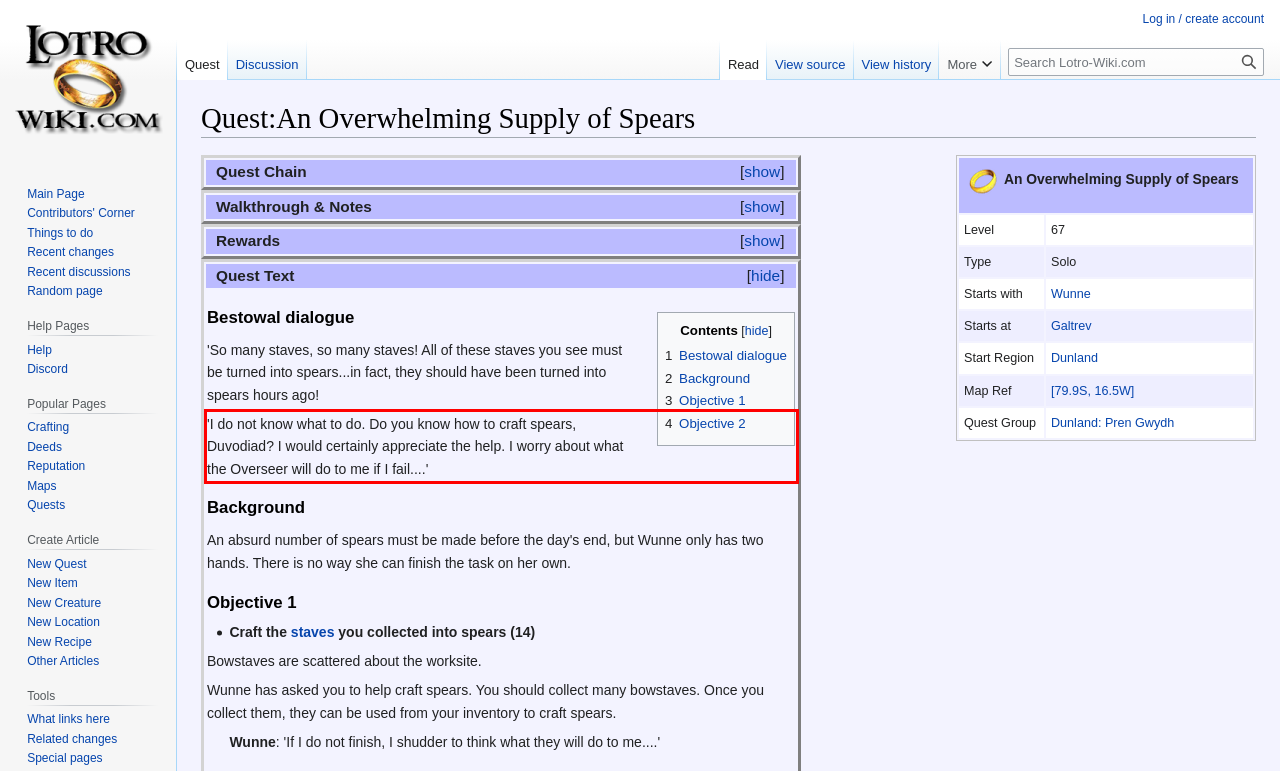Please perform OCR on the UI element surrounded by the red bounding box in the given webpage screenshot and extract its text content.

'I do not know what to do. Do you know how to craft spears, Duvodiad? I would certainly appreciate the help. I worry about what the Overseer will do to me if I fail....'